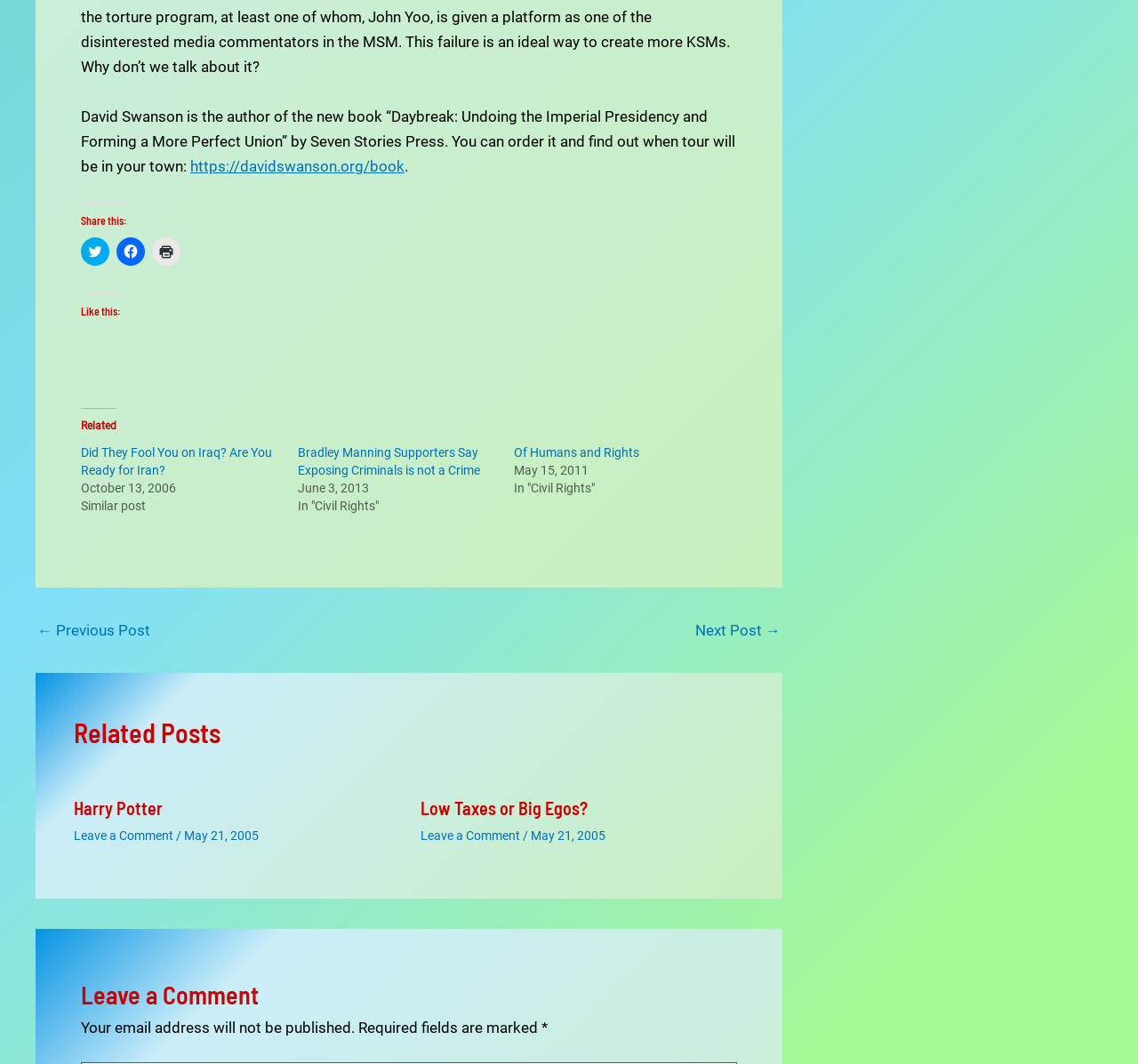Please examine the image and answer the question with a detailed explanation:
What is the purpose of the 'Share this:' section?

The 'Share this:' section contains links to share the content on Twitter, Facebook, and to print. This suggests that the purpose of this section is to allow users to share the content on social media platforms or to print it.